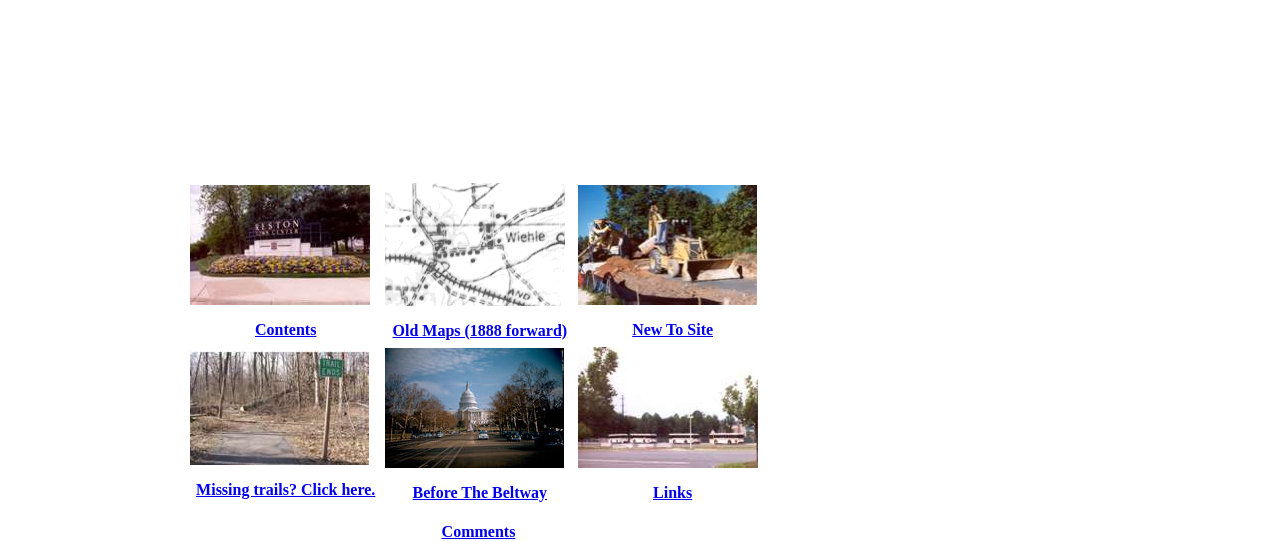Please find the bounding box coordinates of the element's region to be clicked to carry out this instruction: "Check Missing trails in Reston".

[0.148, 0.833, 0.288, 0.864]